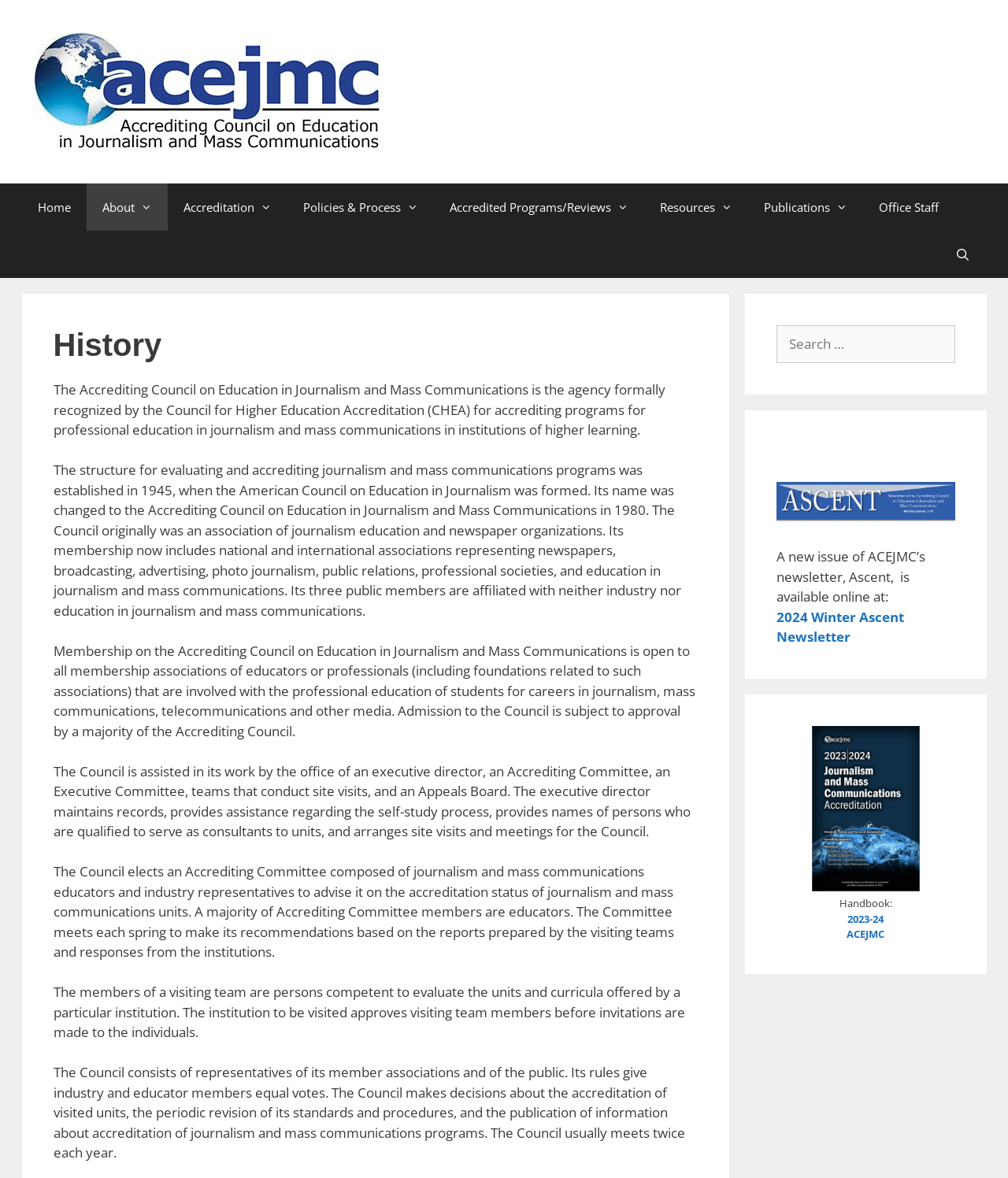Determine the bounding box coordinates of the clickable region to carry out the instruction: "View the 2023-24 Handbook".

[0.841, 0.774, 0.877, 0.786]